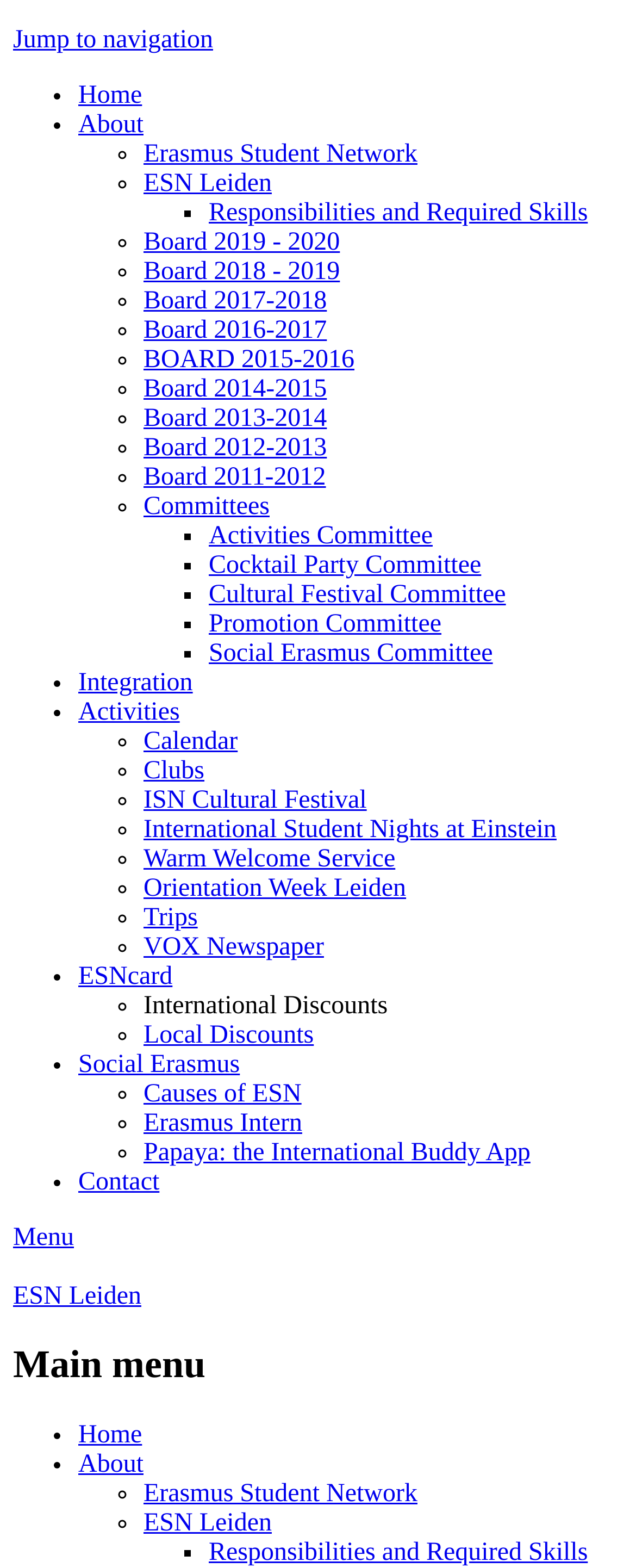Locate the bounding box of the UI element defined by this description: "Clubs". The coordinates should be given as four float numbers between 0 and 1, formatted as [left, top, right, bottom].

[0.226, 0.483, 0.321, 0.501]